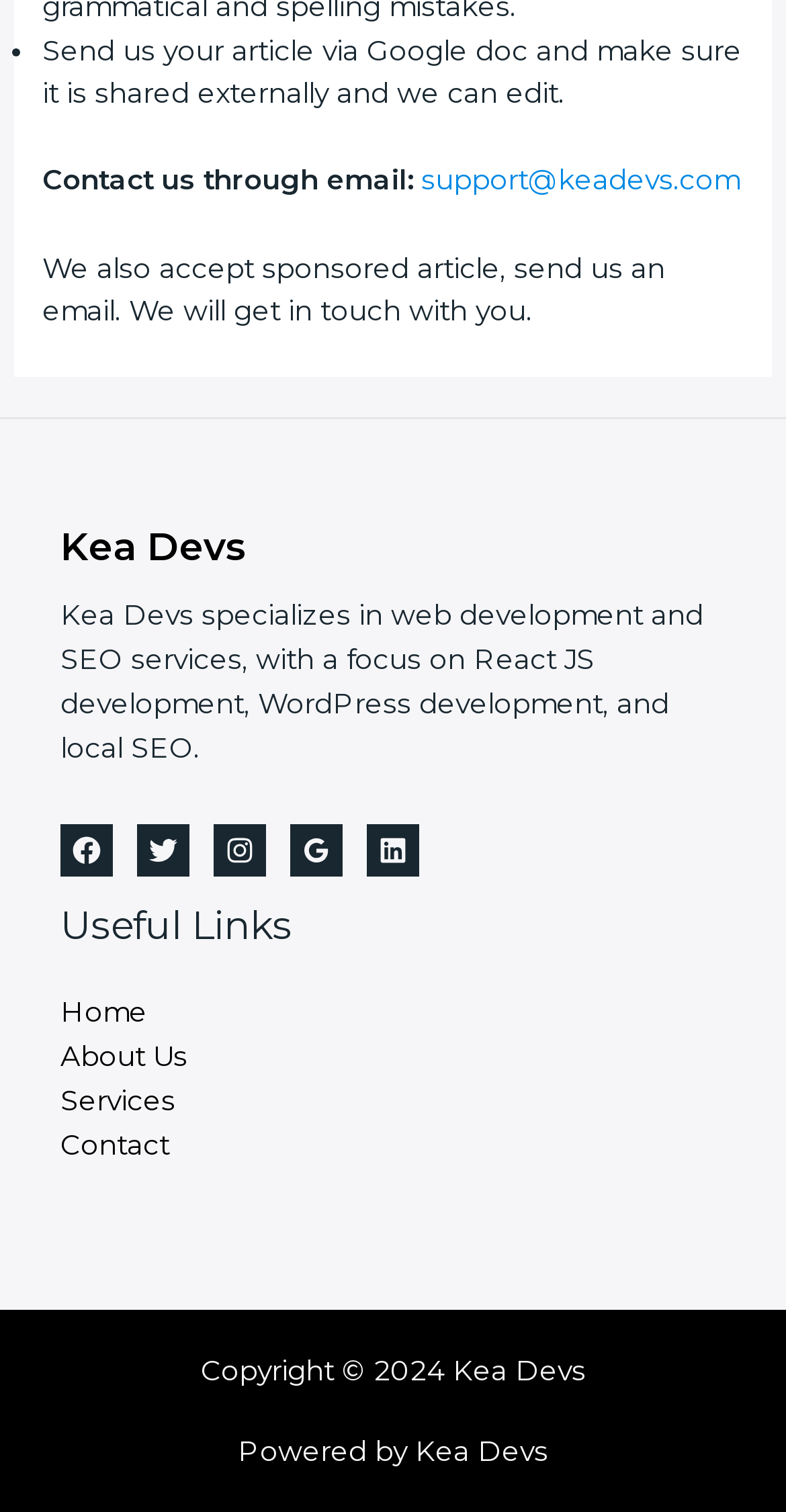Identify the bounding box coordinates of the clickable section necessary to follow the following instruction: "Learn more about Kea Devs". The coordinates should be presented as four float numbers from 0 to 1, i.e., [left, top, right, bottom].

[0.077, 0.396, 0.895, 0.505]